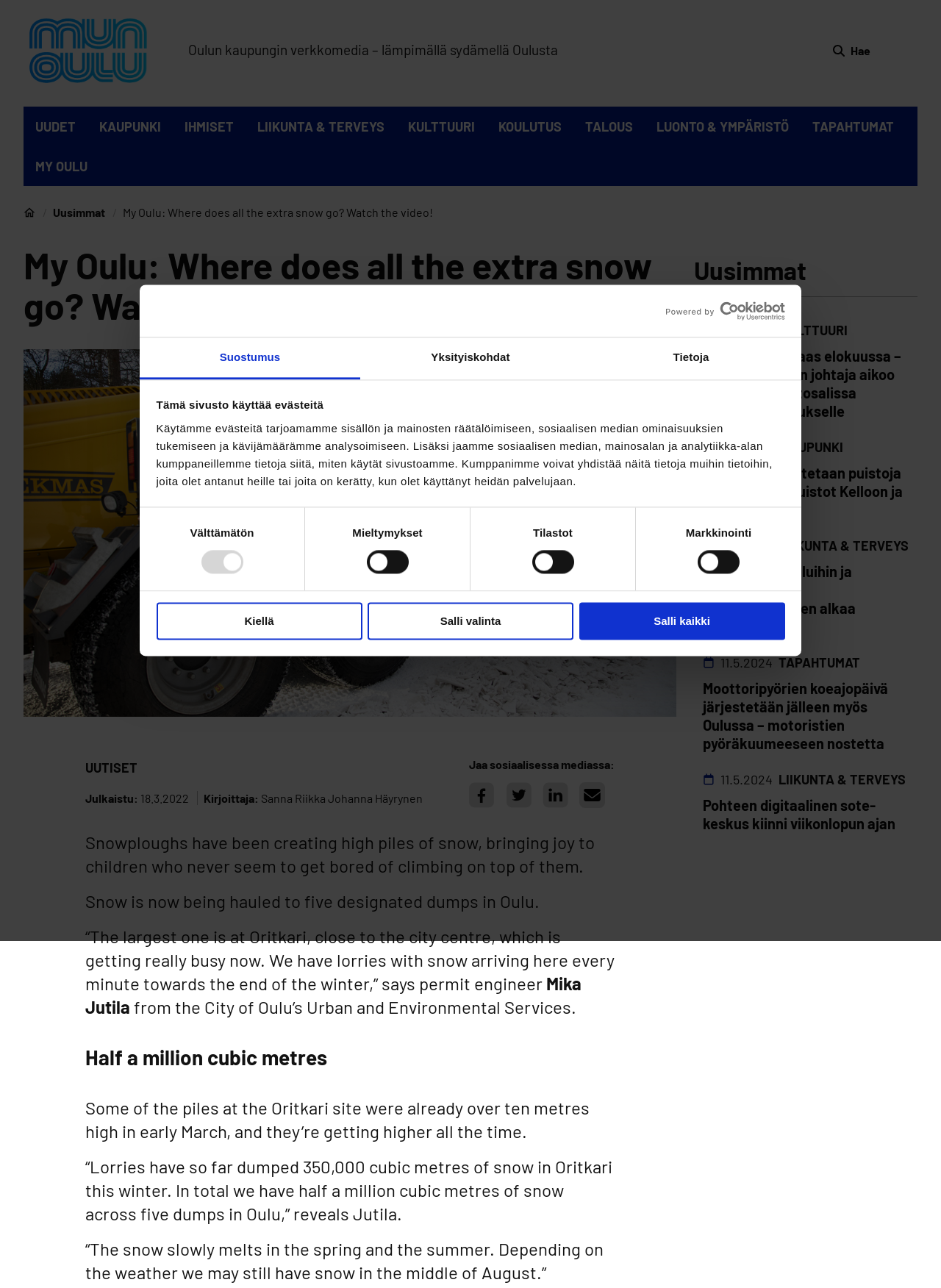Please answer the following question using a single word or phrase: 
What is the name of the author of the article?

Sanna Riikka Johanna Häyrynen